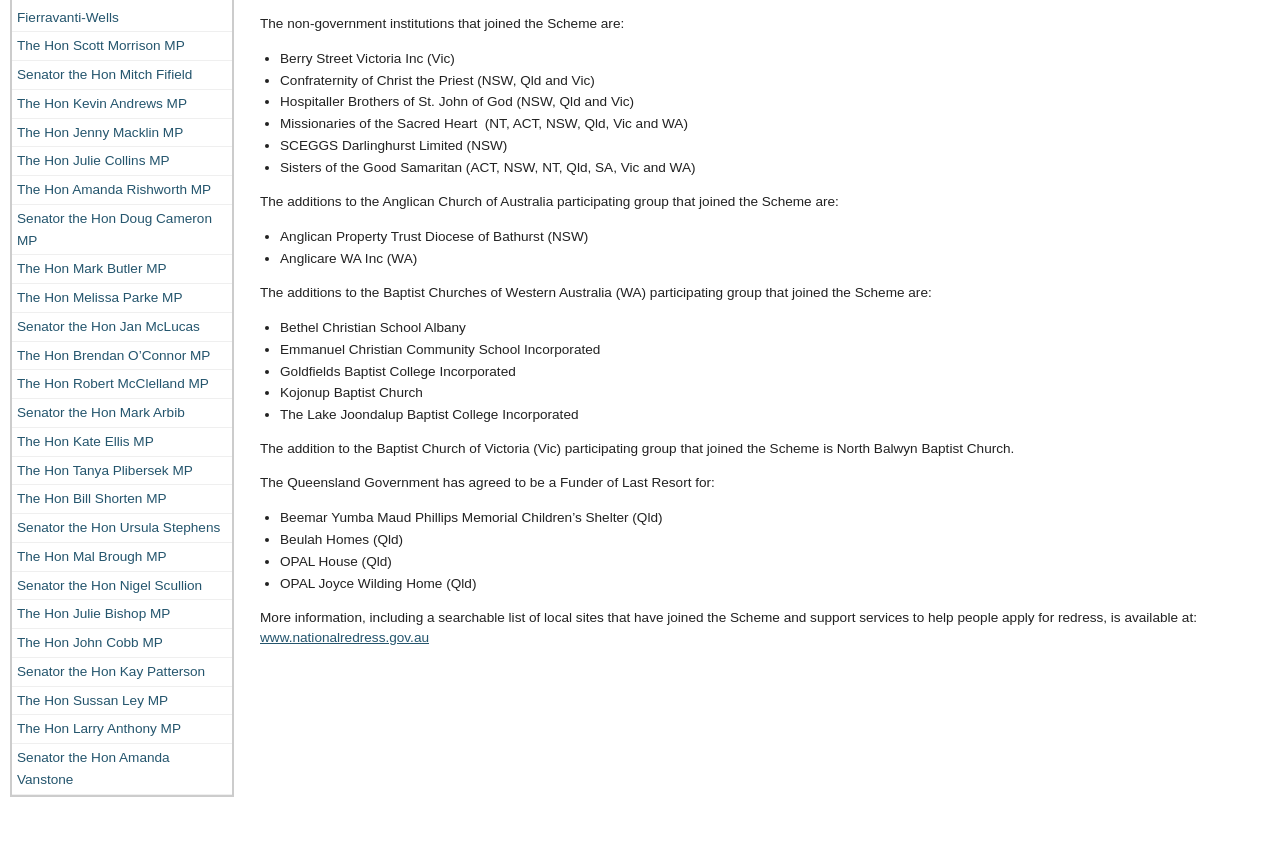Determine the bounding box coordinates for the UI element with the following description: "www.nationalredress.gov.au". The coordinates should be four float numbers between 0 and 1, represented as [left, top, right, bottom].

[0.203, 0.731, 0.335, 0.749]